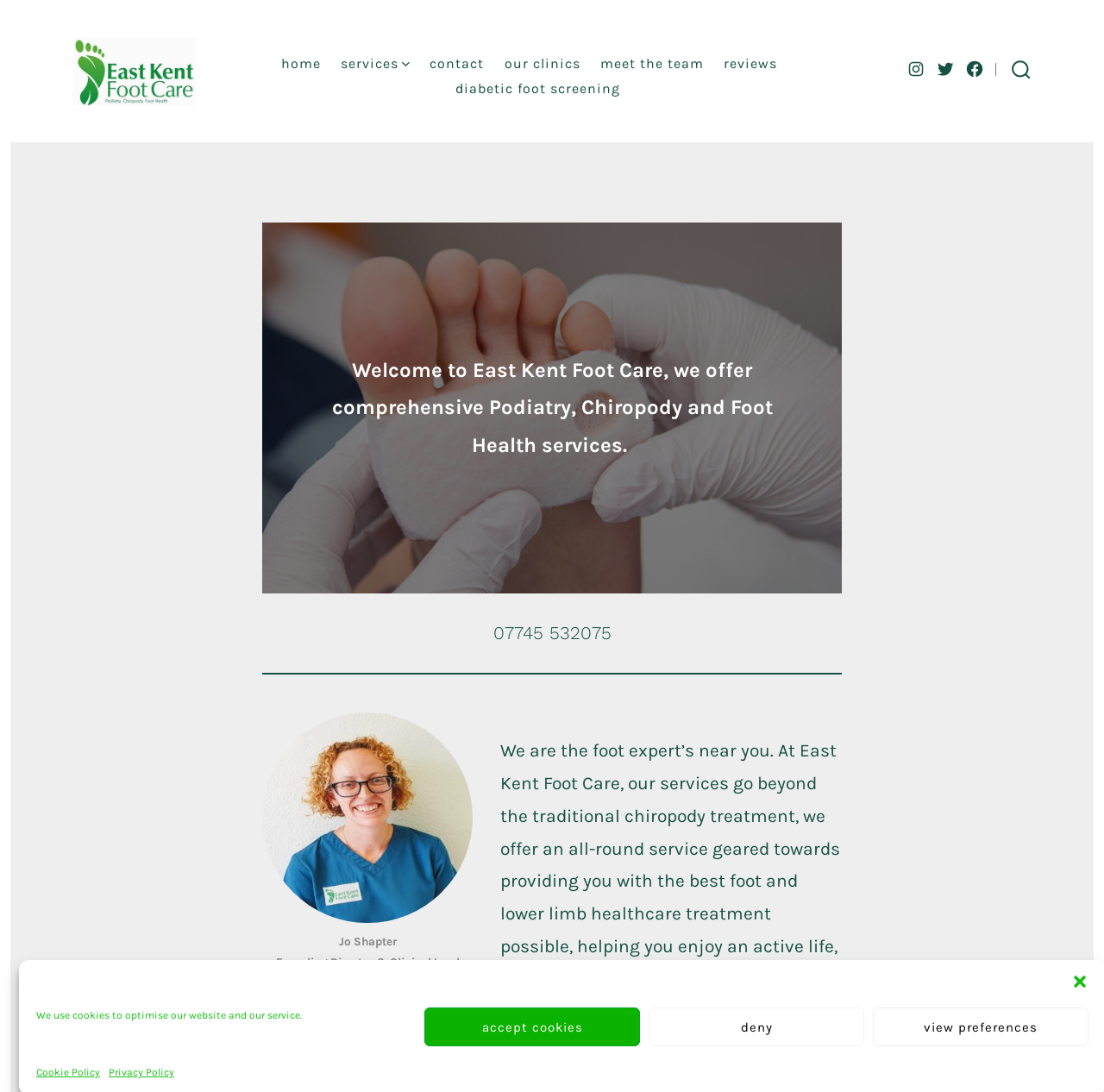From the details in the image, provide a thorough response to the question: What is the profession of Jo Shapter?

I found the answer by looking at the figcaption element with the text 'Founding Director & Clinical Lead Podiatrist' which is associated with the image of Jo Shapter. This suggests that Jo Shapter is a Clinical Lead Podiatrist.